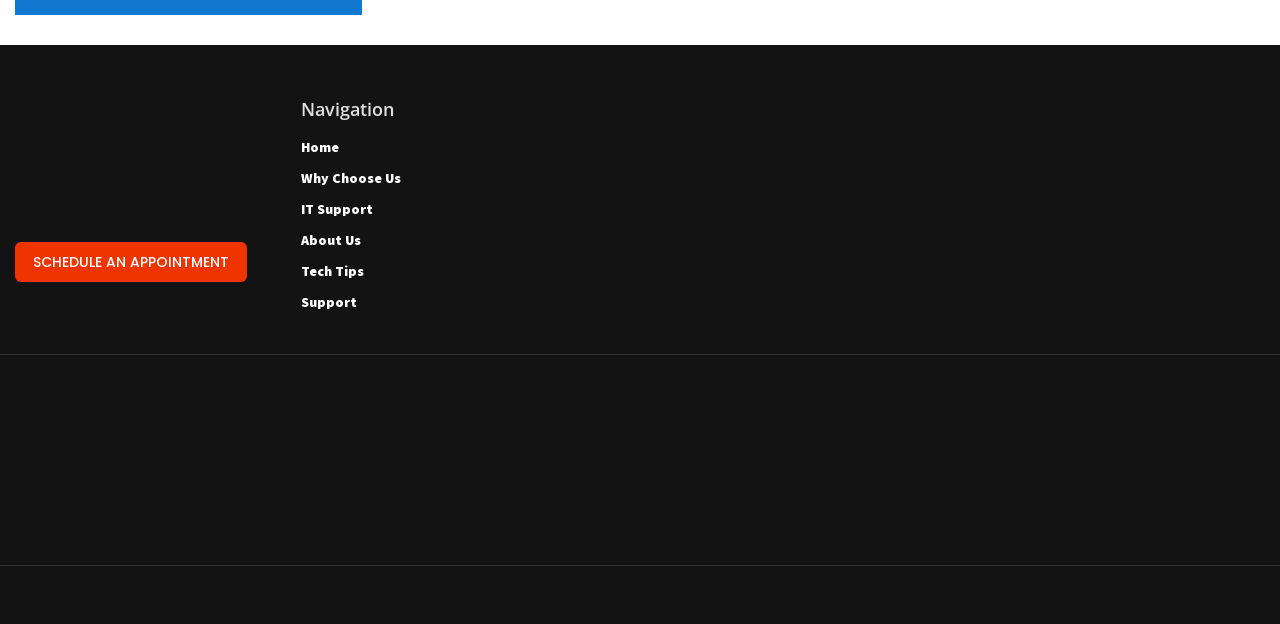From the details in the image, provide a thorough response to the question: How many navigation links are there?

There are 5 navigation links, which are 'Home', 'Why Choose Us', 'IT Support', 'About Us', and 'Tech Tips', located under the 'Navigation' heading with a bounding box of [0.235, 0.16, 0.348, 0.188].